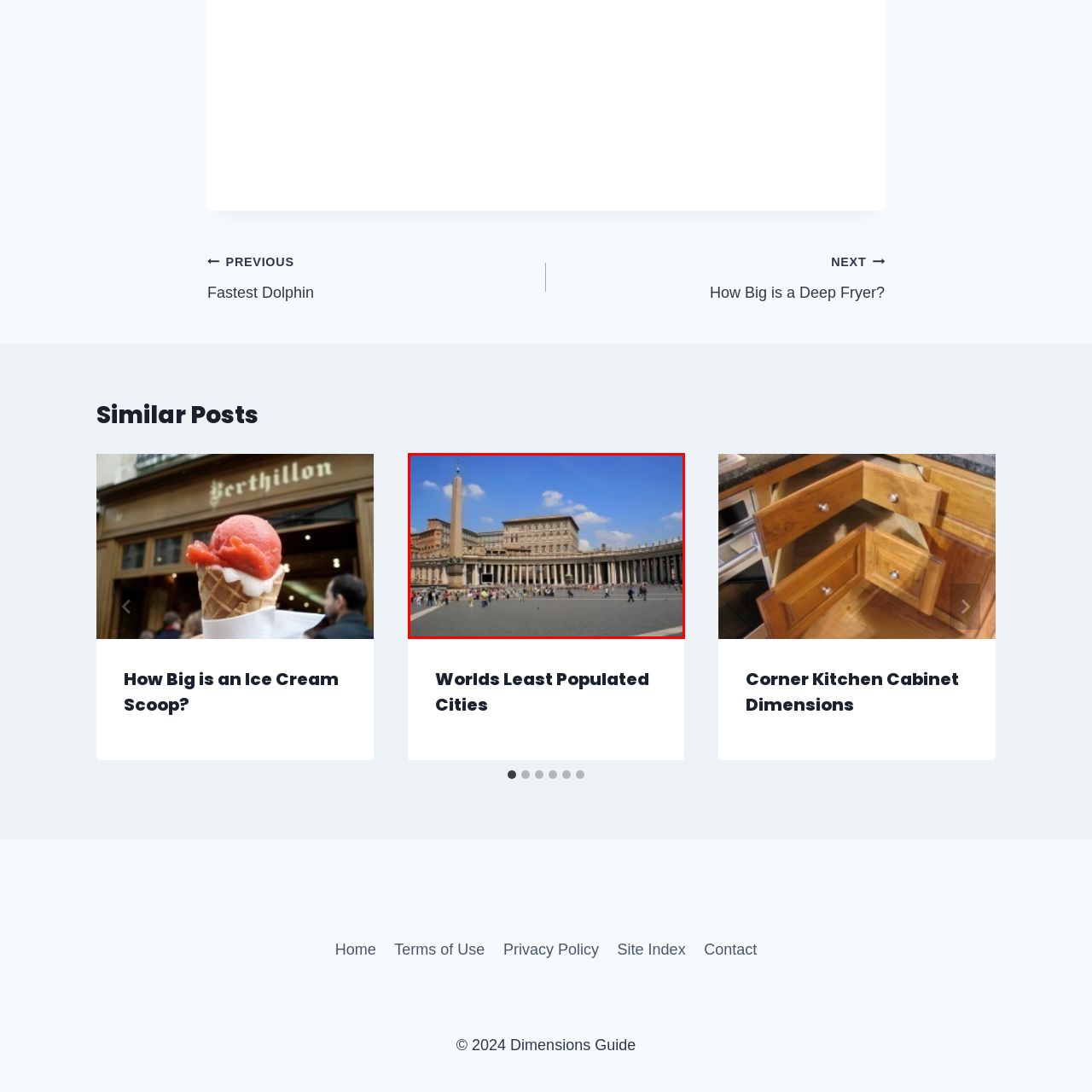Elaborate on the scene depicted within the red bounding box in the image.

The image showcases a vibrant scene at St. Peter's Square in Vatican City. In the foreground, a large open space is populated by visitors, illustrating the square's role as a gathering place for tourists and pilgrims alike. Prominent structures frame the square, including the iconic Colonnade designed by Gian Lorenzo Bernini, which consists of grand, curved rows of columns that enhance the sense of grandeur. The sky above is bright blue with scattered clouds, giving a cheerful ambiance to the scene. In the center of the square, an imposing obelisk from ancient Egypt stands tall, adding historical significance to the view. This image captures not only the architectural beauty of St. Peter's Square but also the lively atmosphere created by its many visitors.